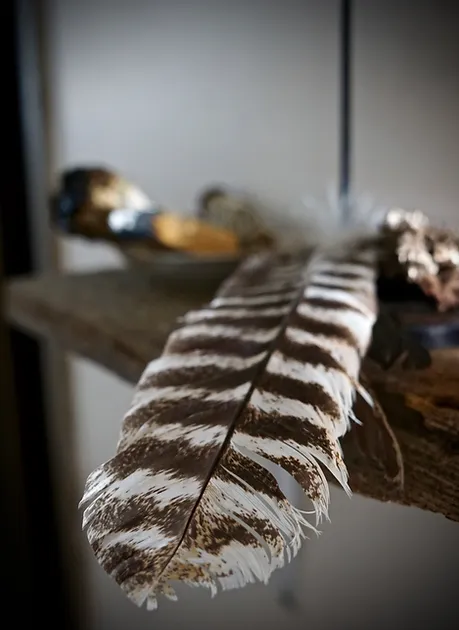What color stripes does the feather display?
Could you give a comprehensive explanation in response to this question?

The caption describes the feather as displaying a mix of brown and white stripes, highlighting the intricate designs that nature creates.